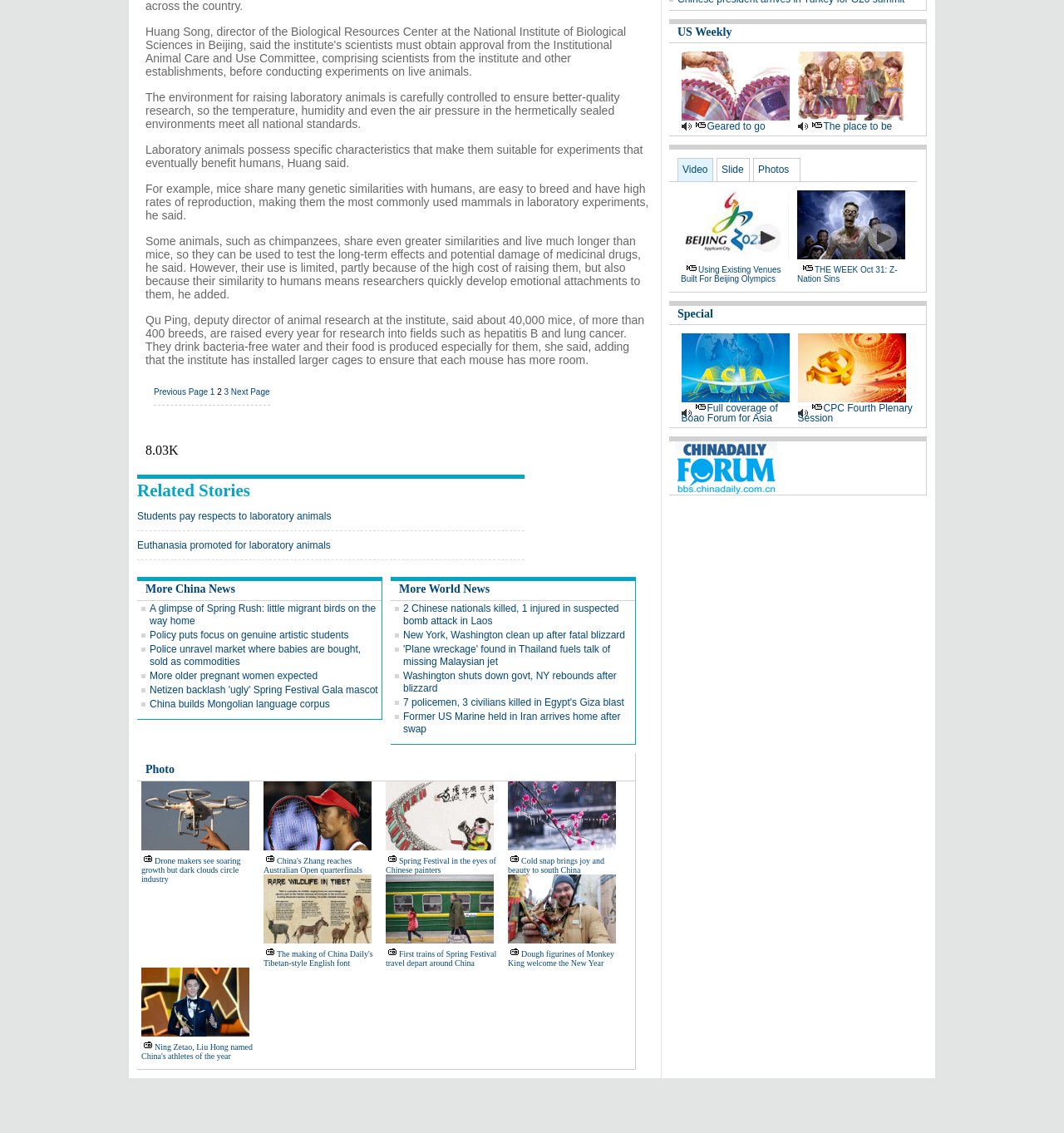Identify the bounding box coordinates for the UI element described as: "parent_node: Geared to go".

[0.64, 0.096, 0.742, 0.109]